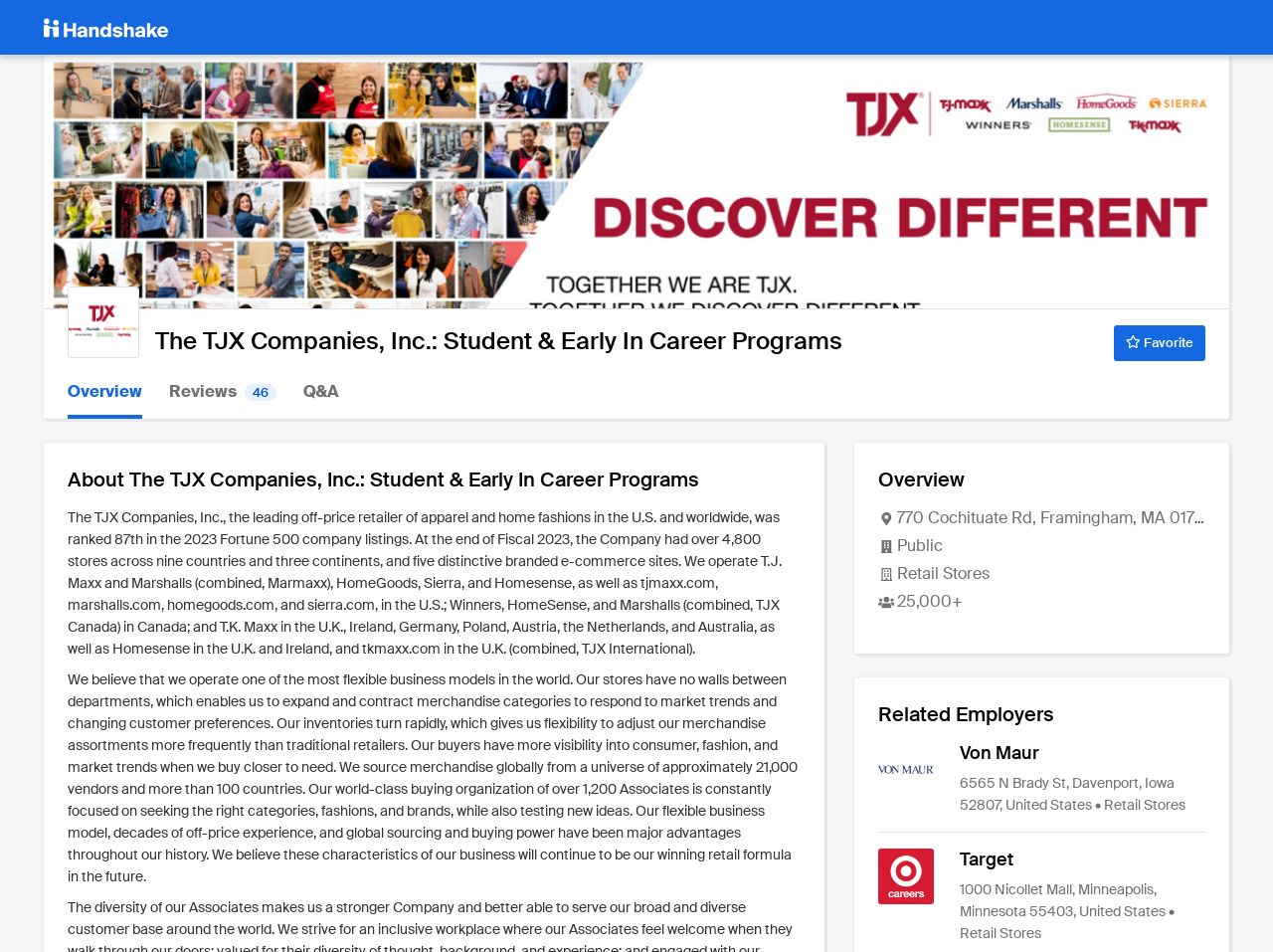Indicate the bounding box coordinates of the element that must be clicked to execute the instruction: "Read reviews on 'Reviews 46'". The coordinates should be given as four float numbers between 0 and 1, i.e., [left, top, right, bottom].

[0.133, 0.383, 0.217, 0.439]